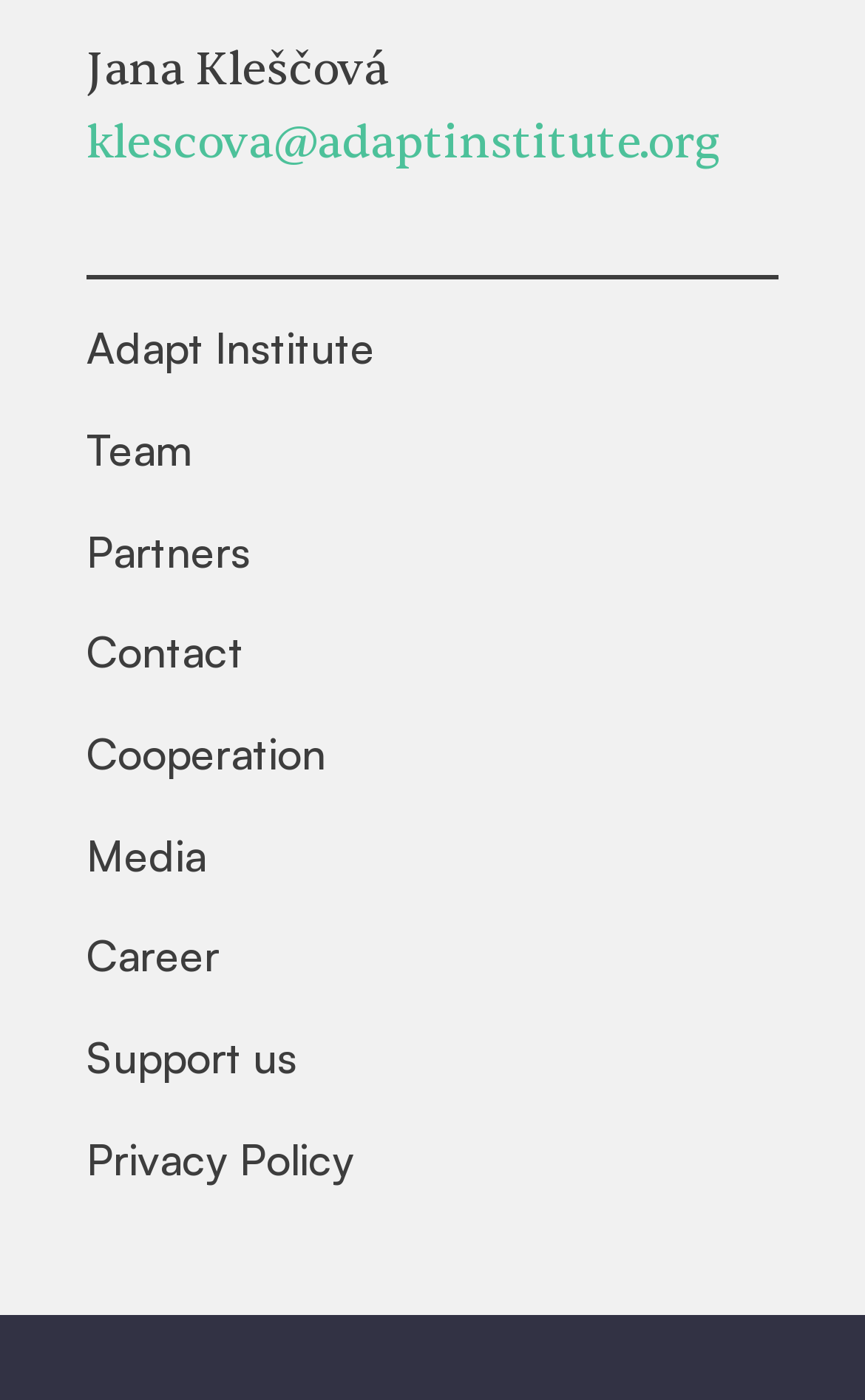What is the organization mentioned on the webpage?
Please ensure your answer to the question is detailed and covers all necessary aspects.

The organization mentioned on the webpage is obtained from the link element with the text 'Adapt Institute', which is located near the top of the webpage.